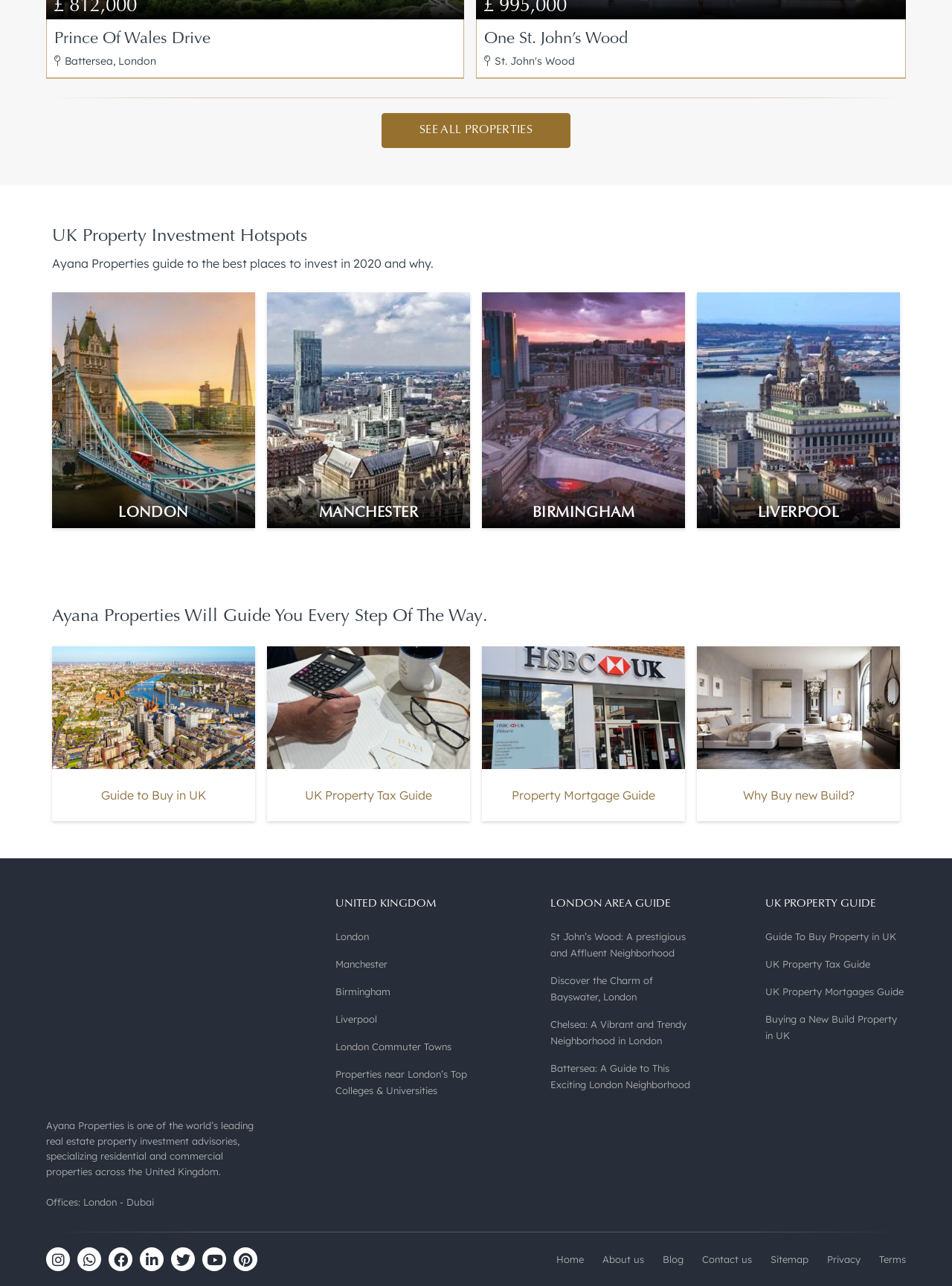Determine the bounding box coordinates for the clickable element required to fulfill the instruction: "Learn about UK Property Tax". Provide the coordinates as four float numbers between 0 and 1, i.e., [left, top, right, bottom].

[0.804, 0.743, 0.952, 0.756]